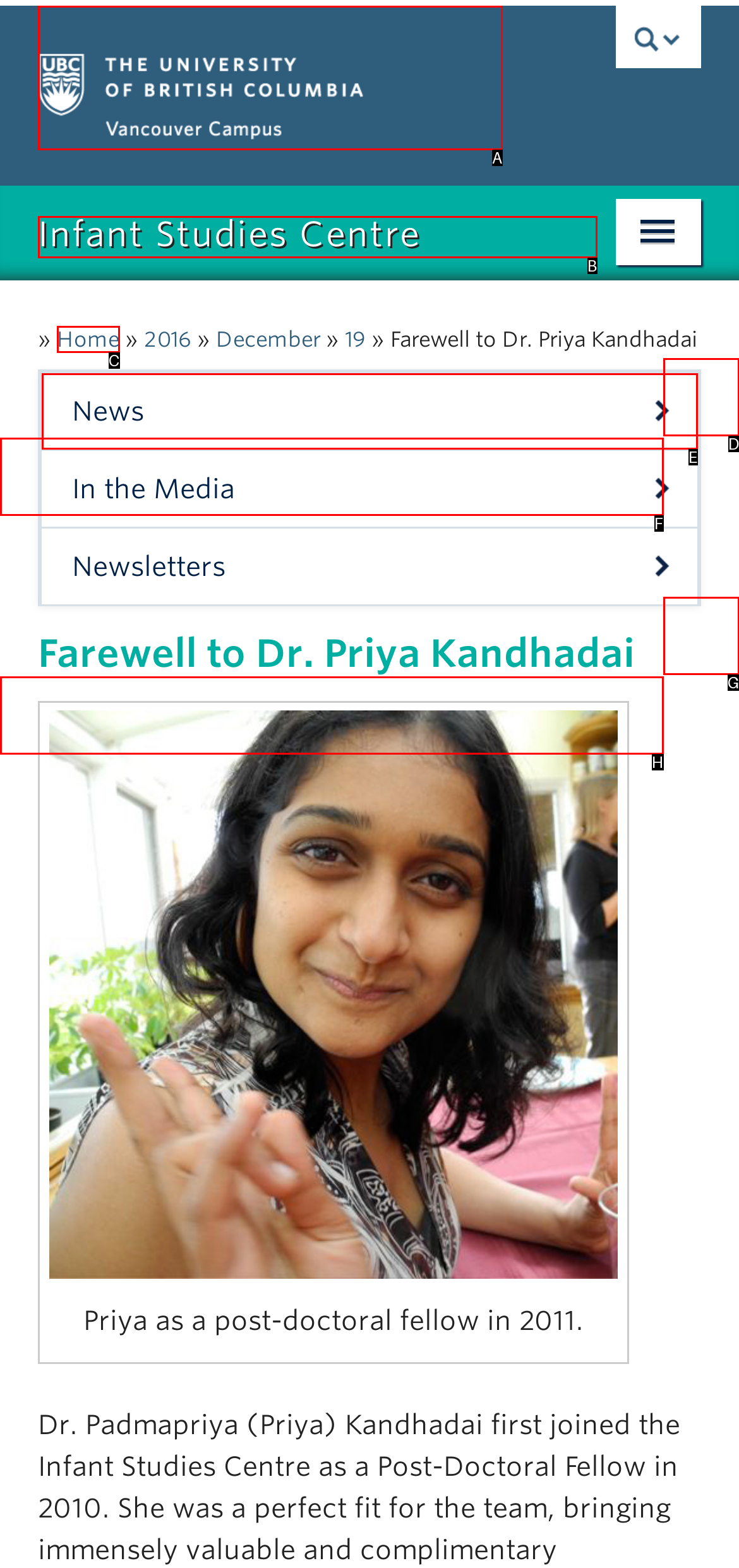From the choices given, find the HTML element that matches this description: Infant Studies Centre. Answer with the letter of the selected option directly.

B